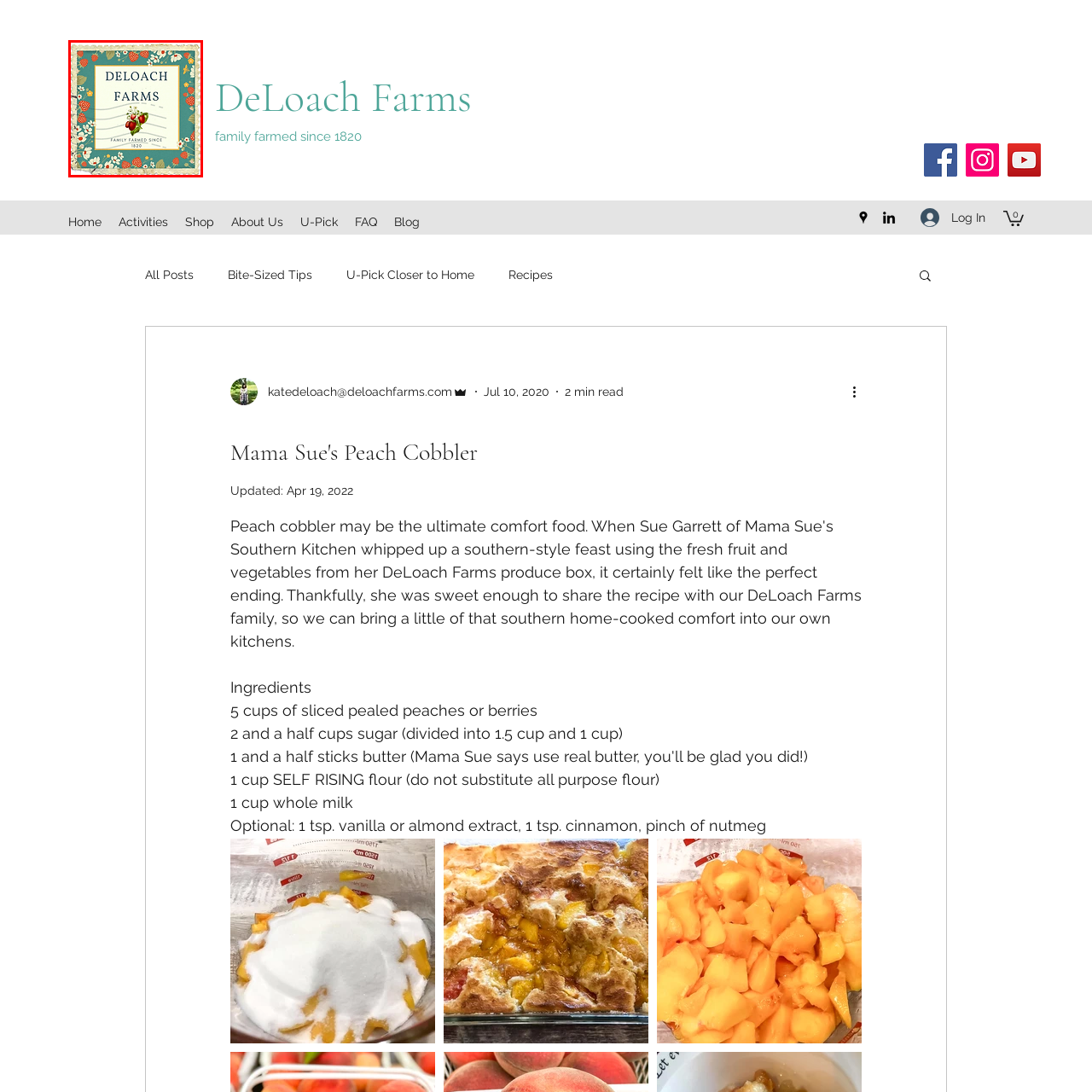Describe in detail what you see in the image highlighted by the red border.

The image features a decorative label for DeLoach Farms, prominently displaying the name "DELOACH FARMS" in bold, white letters against a vibrant teal background. At the center, there's a charming illustration of strawberries and flowers, emphasizing the farm's fresh produce. Surrounding the main text, delicate floral patterns add a touch of elegance, while a scalloped border gives the label a vintage feel. The tagline "FAMILY FARMED SINCE 1820" underscores the farm's long-standing tradition and commitment to quality, inviting viewers to appreciate the heritage behind DeLoach Farms.